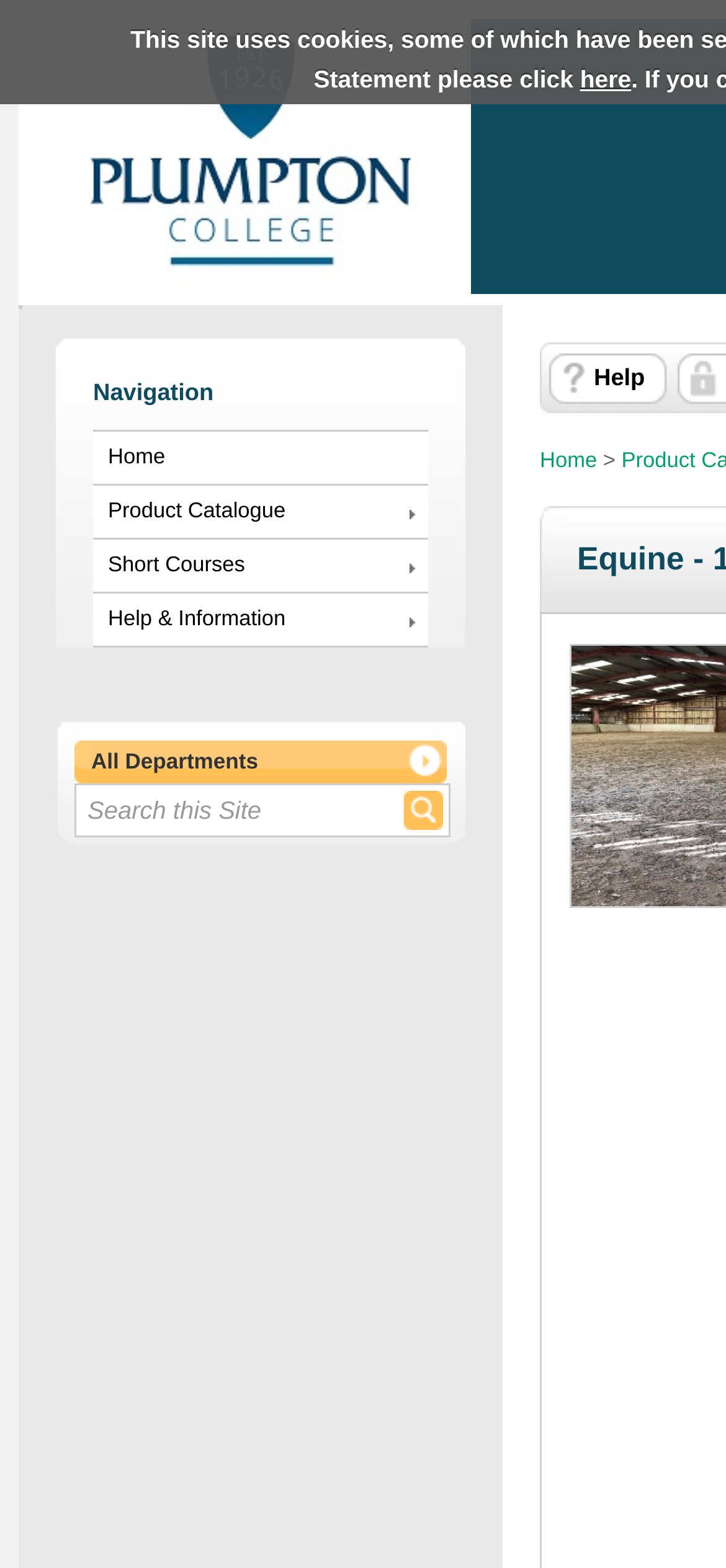What is the name of the college?
Examine the webpage screenshot and provide an in-depth answer to the question.

I found the name of the college by looking at the top-left corner of the webpage, where I saw a generic element with the text 'Plumpton College'.